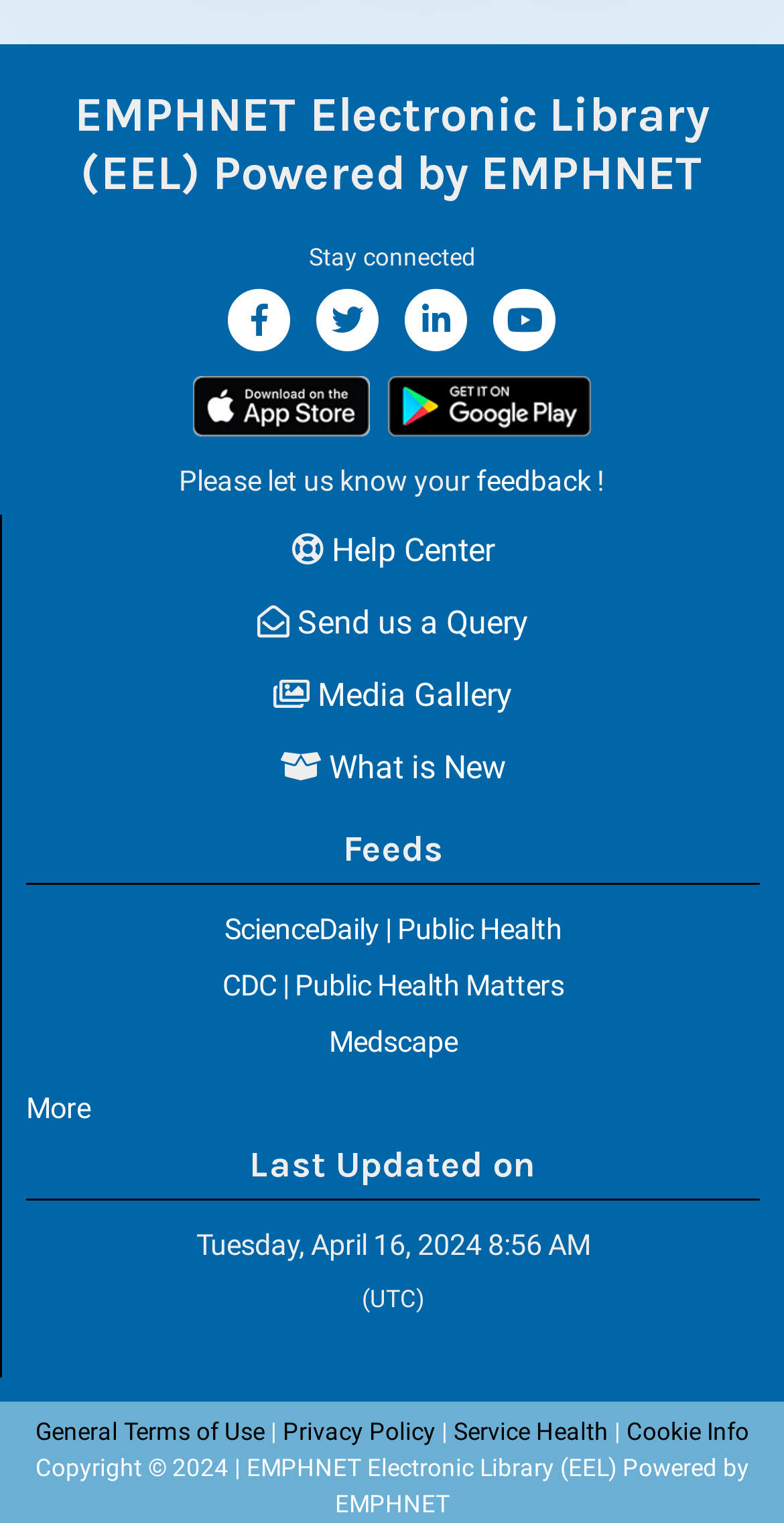Provide the bounding box coordinates in the format (top-left x, top-left y, bottom-right x, bottom-right y). All values are floating point numbers between 0 and 1. Determine the bounding box coordinate of the UI element described as: Service Health

[0.578, 0.931, 0.776, 0.949]